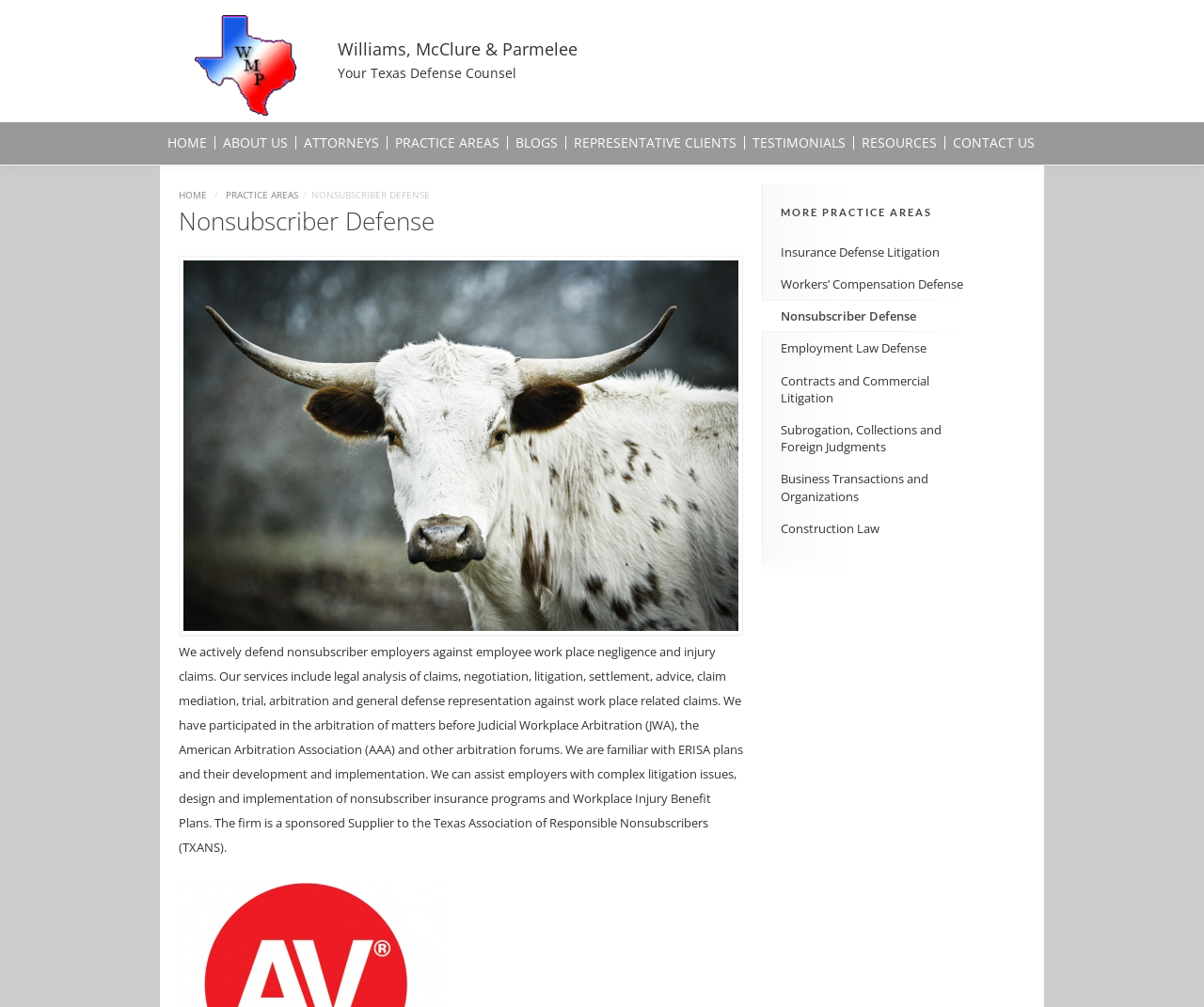Pinpoint the bounding box coordinates of the element you need to click to execute the following instruction: "Click on HOME". The bounding box should be represented by four float numbers between 0 and 1, in the format [left, top, right, bottom].

[0.139, 0.135, 0.172, 0.149]